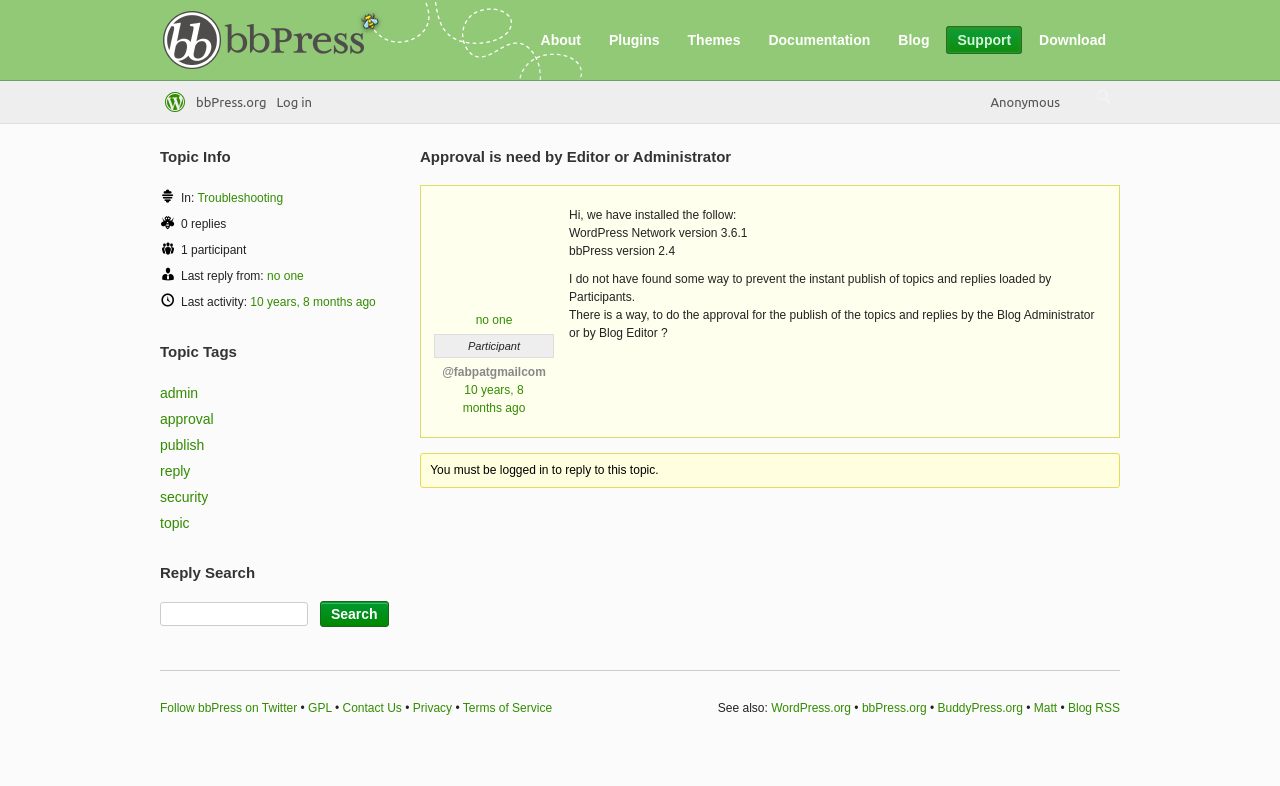Please identify the bounding box coordinates of the element I should click to complete this instruction: 'Click on the 'About' link'. The coordinates should be given as four float numbers between 0 and 1, like this: [left, top, right, bottom].

[0.414, 0.033, 0.462, 0.069]